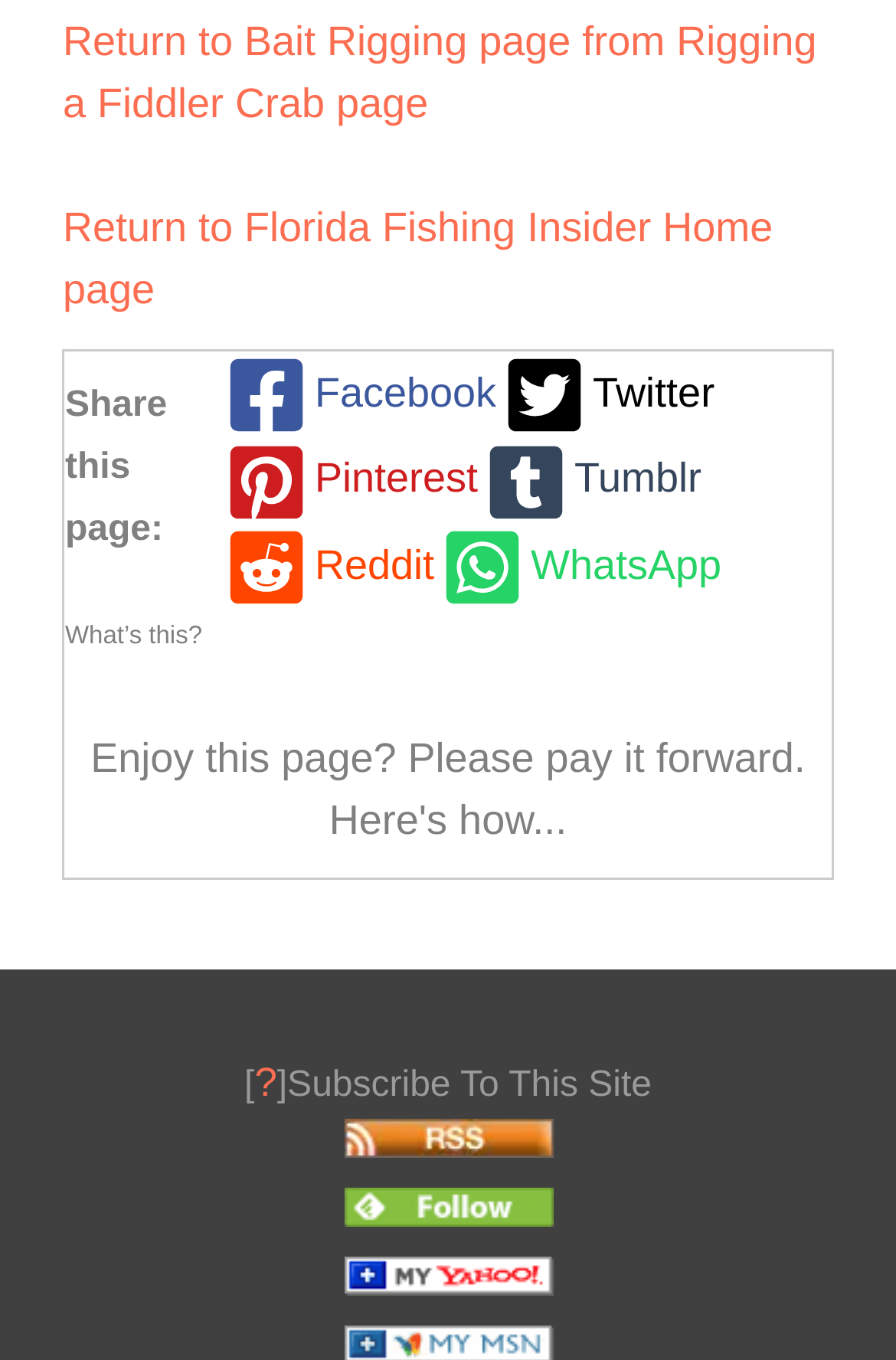Please answer the following question using a single word or phrase: 
What is the purpose of the disclosure triangle?

To show appreciation